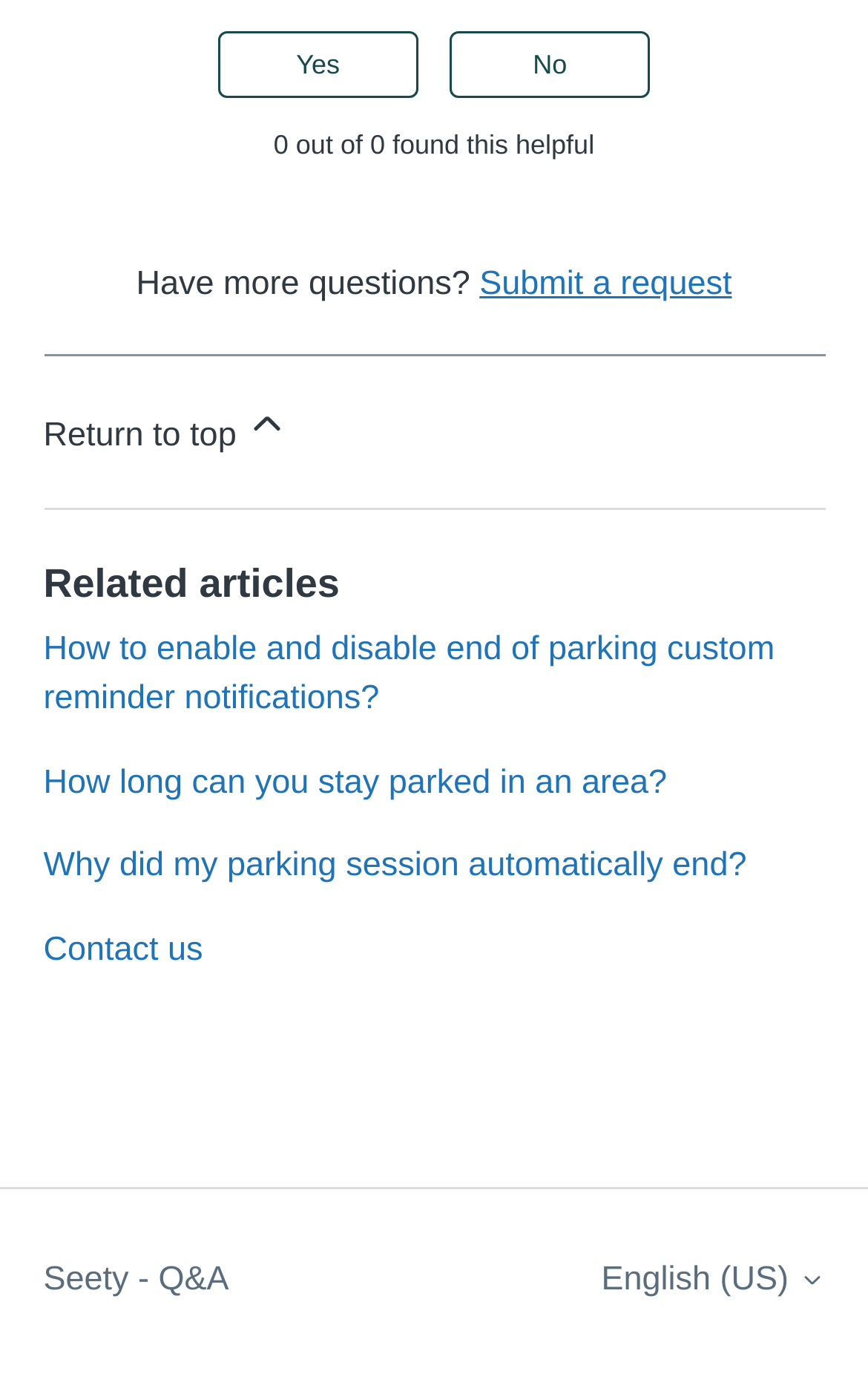What is the text of the link at the bottom of the webpage?
By examining the image, provide a one-word or phrase answer.

Seety - Q&A